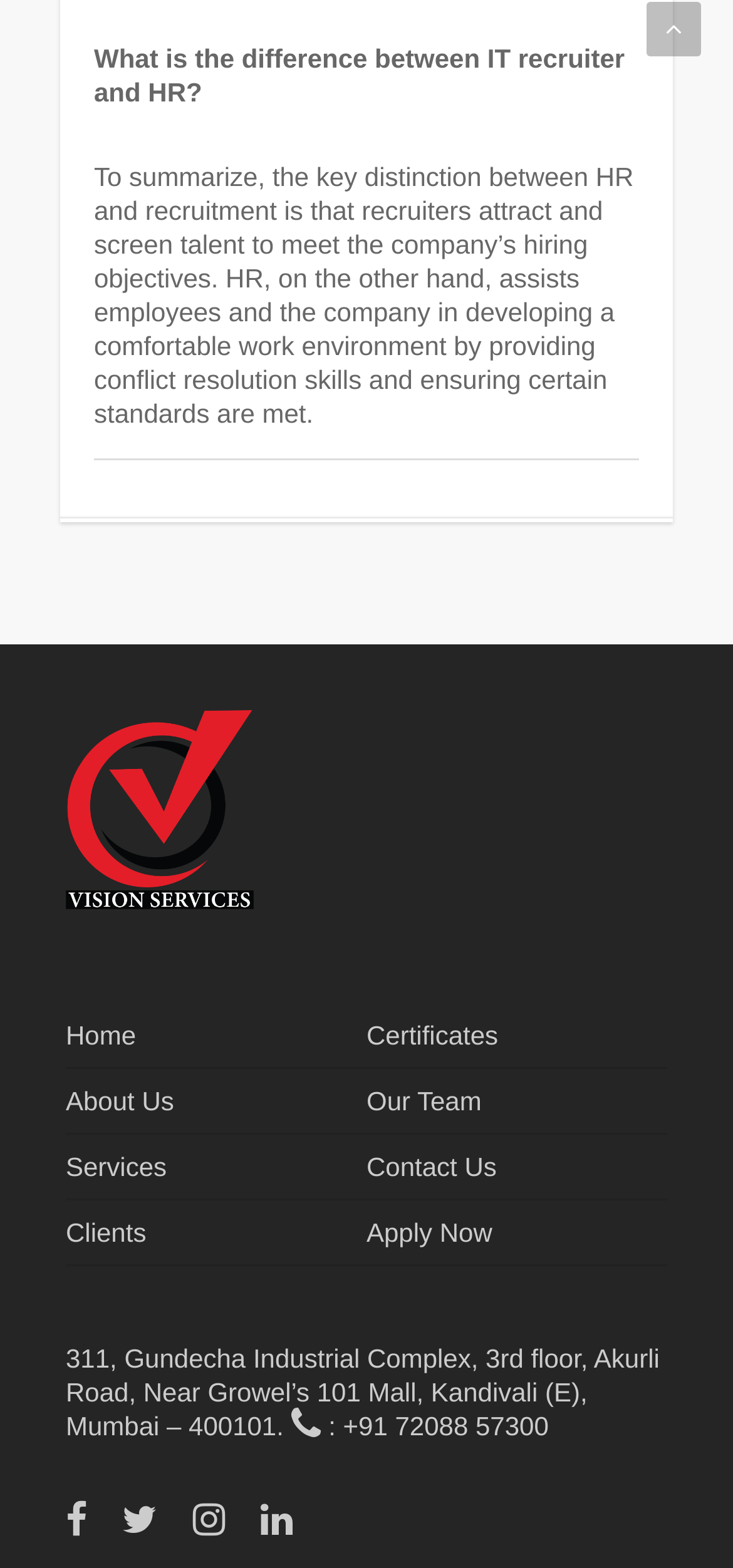Can you determine the bounding box coordinates of the area that needs to be clicked to fulfill the following instruction: "view services"?

[0.09, 0.724, 0.5, 0.765]